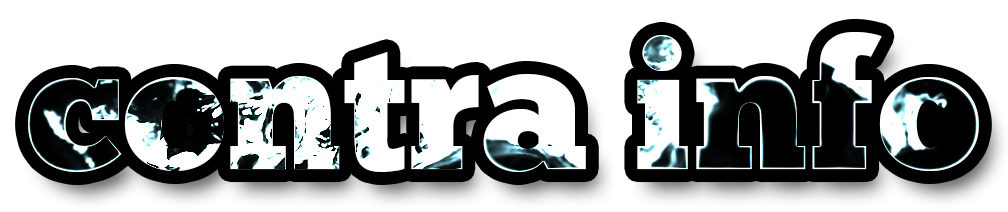What is the focus of the website?
Refer to the image and provide a one-word or short phrase answer.

Political activities and social issues